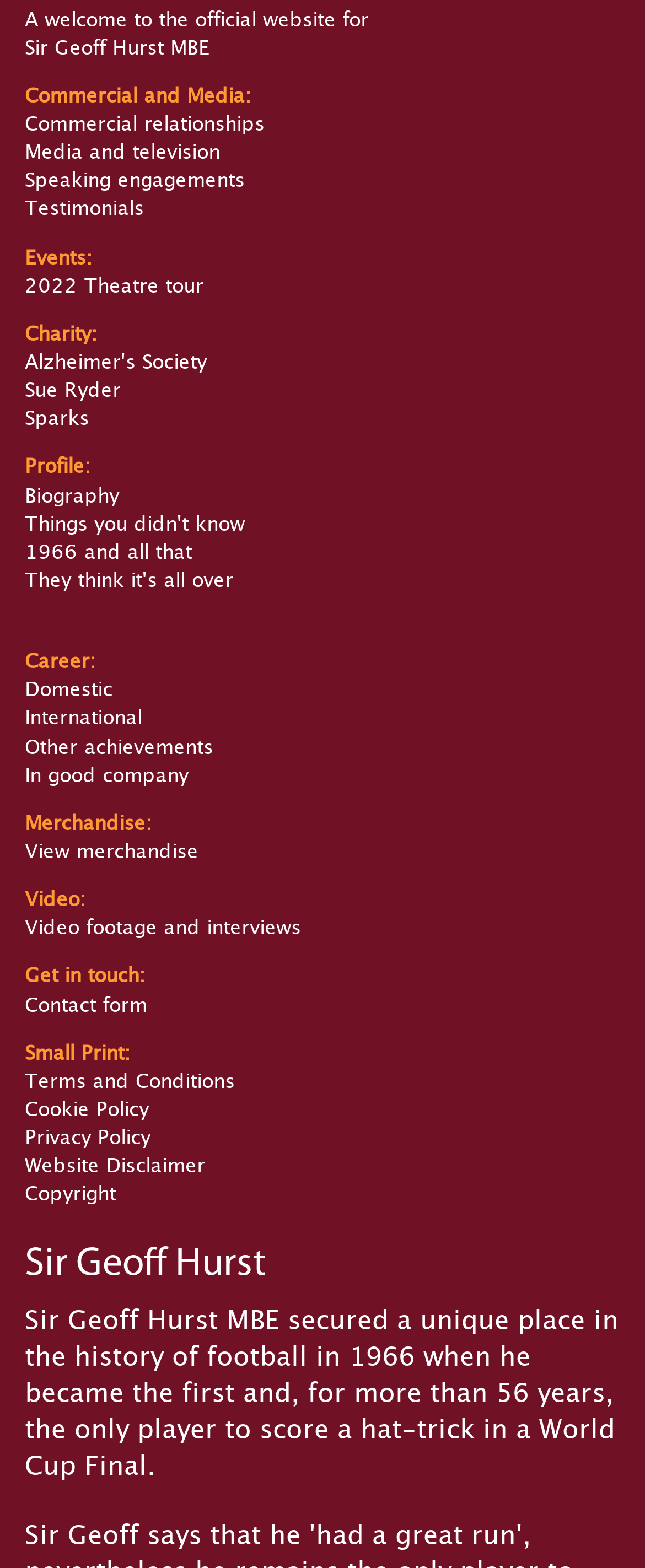What is the name of the theatre tour mentioned on the webpage?
Kindly offer a comprehensive and detailed response to the question.

The webpage lists '2022 Theatre tour' as one of the events associated with Sir Geoff Hurst, indicating that he is involved in a theatre tour in 2022.